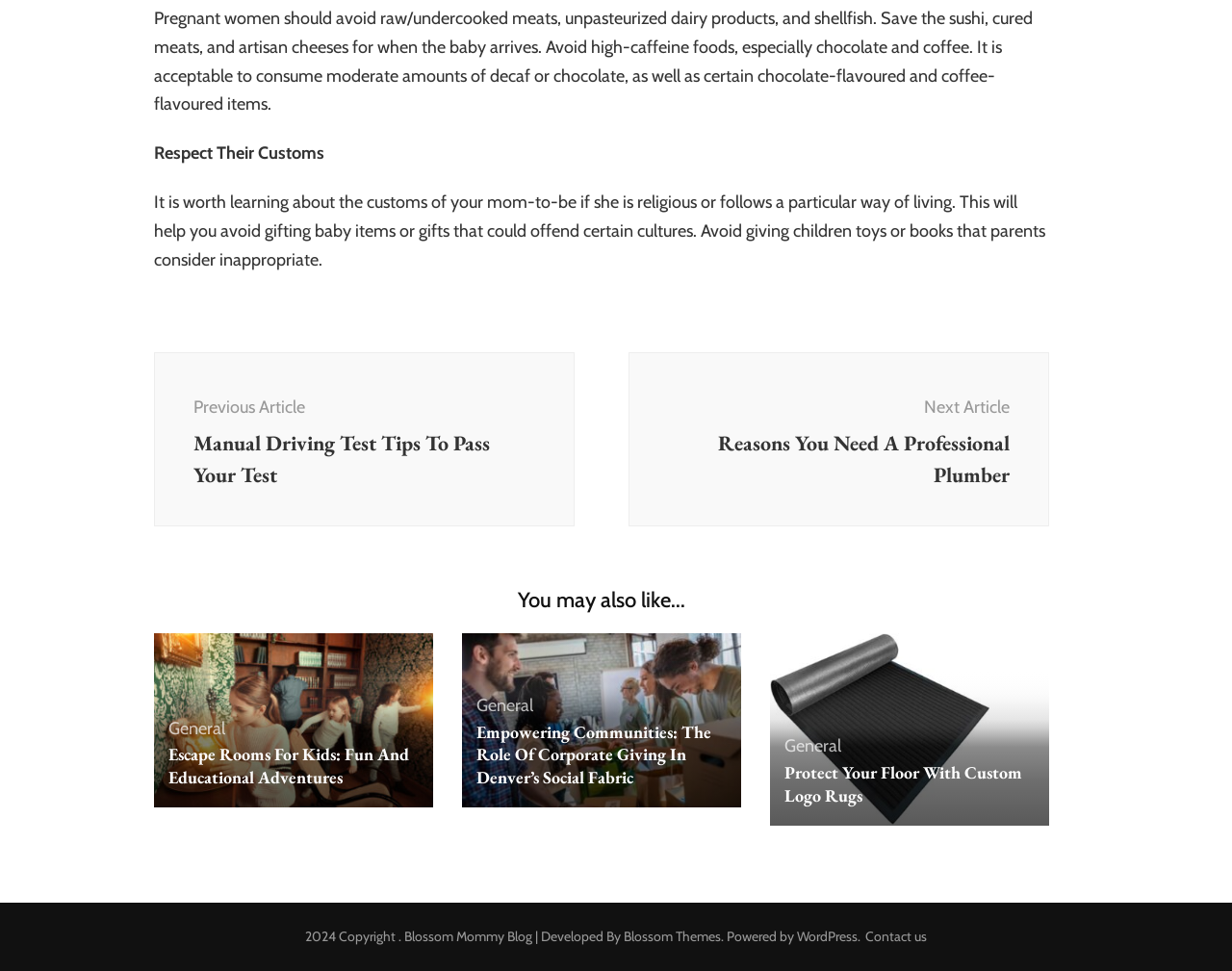Provide the bounding box coordinates of the HTML element described as: "General". The bounding box coordinates should be four float numbers between 0 and 1, i.e., [left, top, right, bottom].

[0.387, 0.715, 0.433, 0.737]